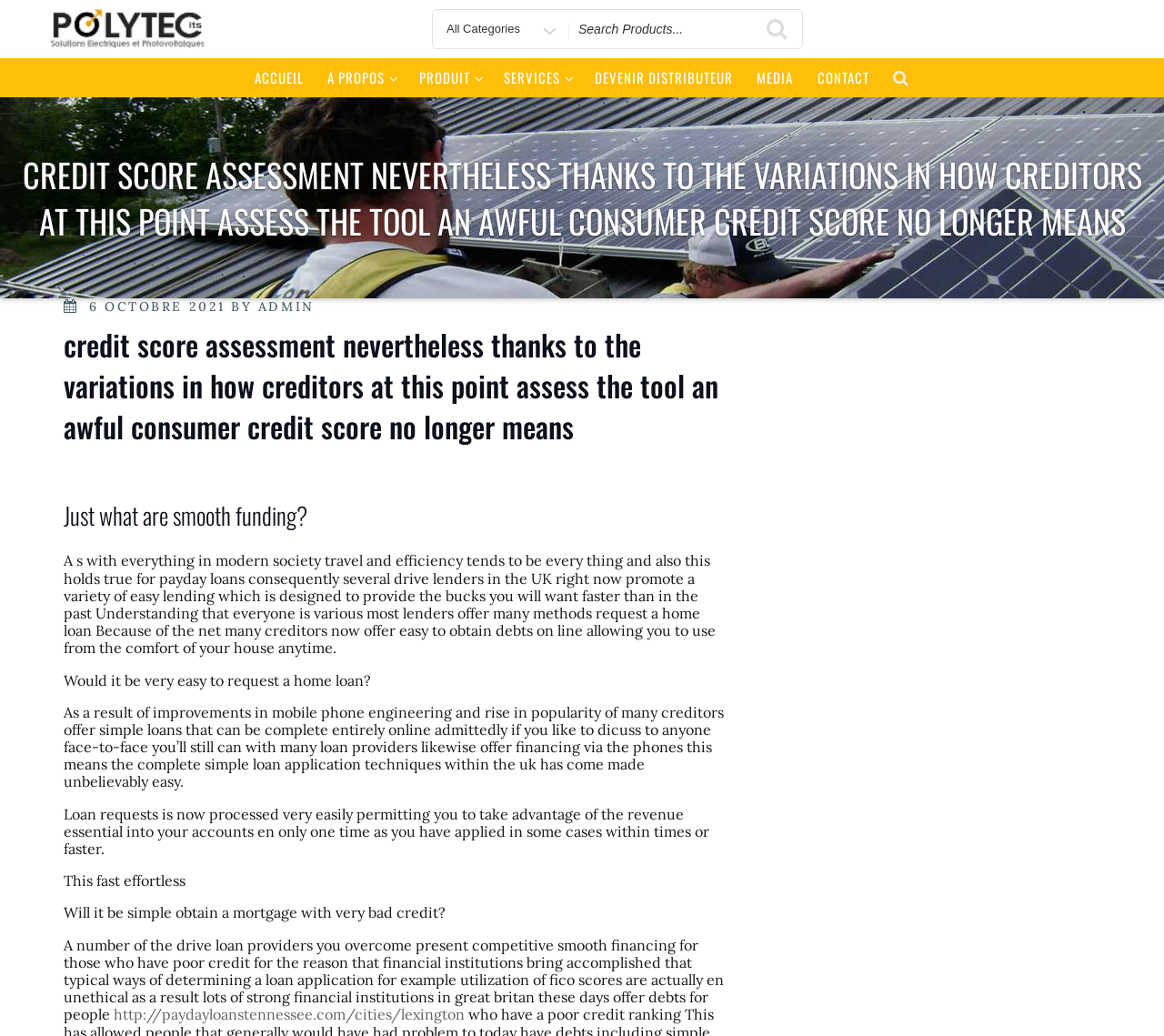What is the date of the article?
Please provide a comprehensive answer to the question based on the webpage screenshot.

The date of the article is mentioned at the top of the webpage, and it is 6 OCTOBRE 2021. This indicates when the article was posted.